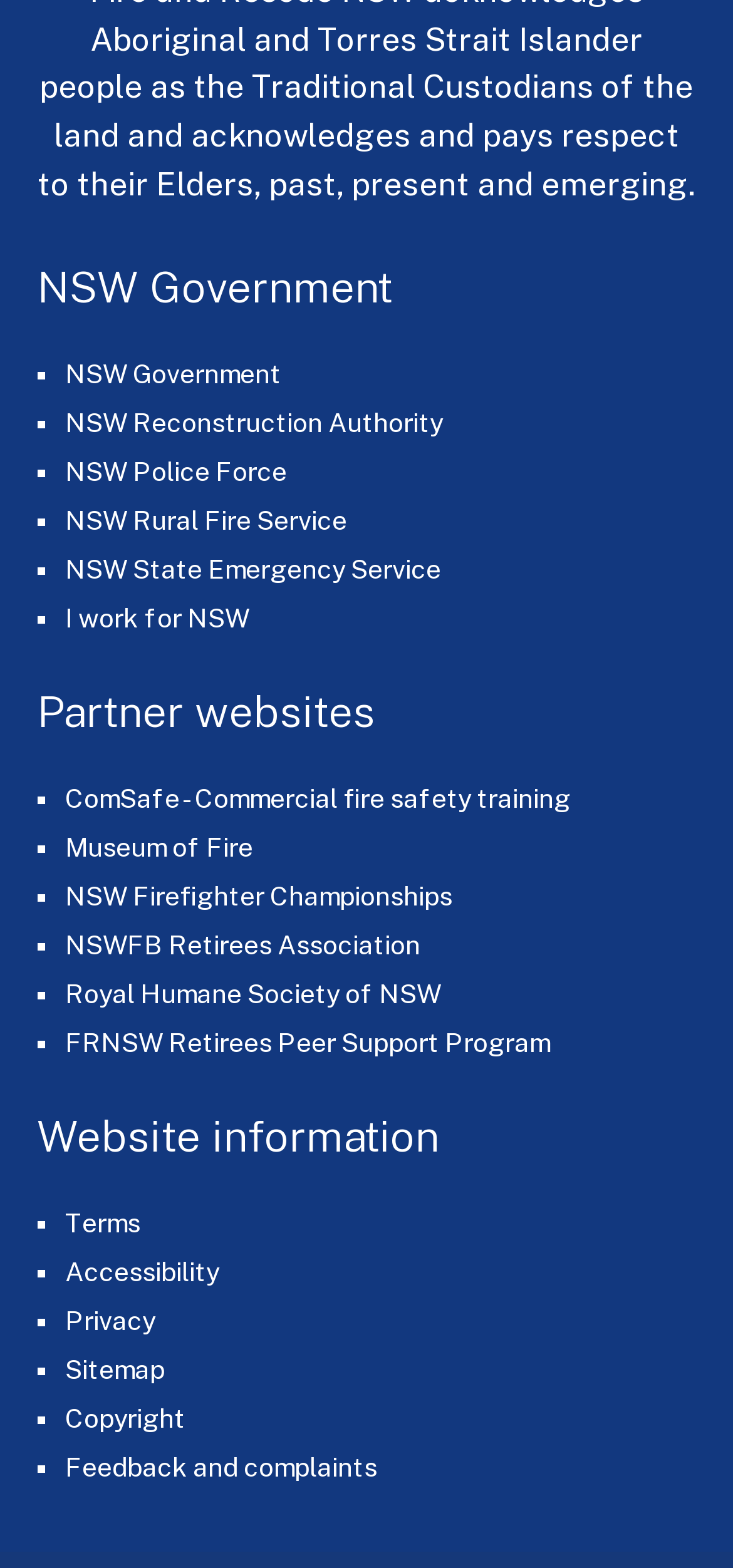Use the information in the screenshot to answer the question comprehensively: How many list markers are on the webpage?

I counted the number of list markers (■) on the webpage, which are used to indicate the start of each list item, and found that there are 15 list markers in total.